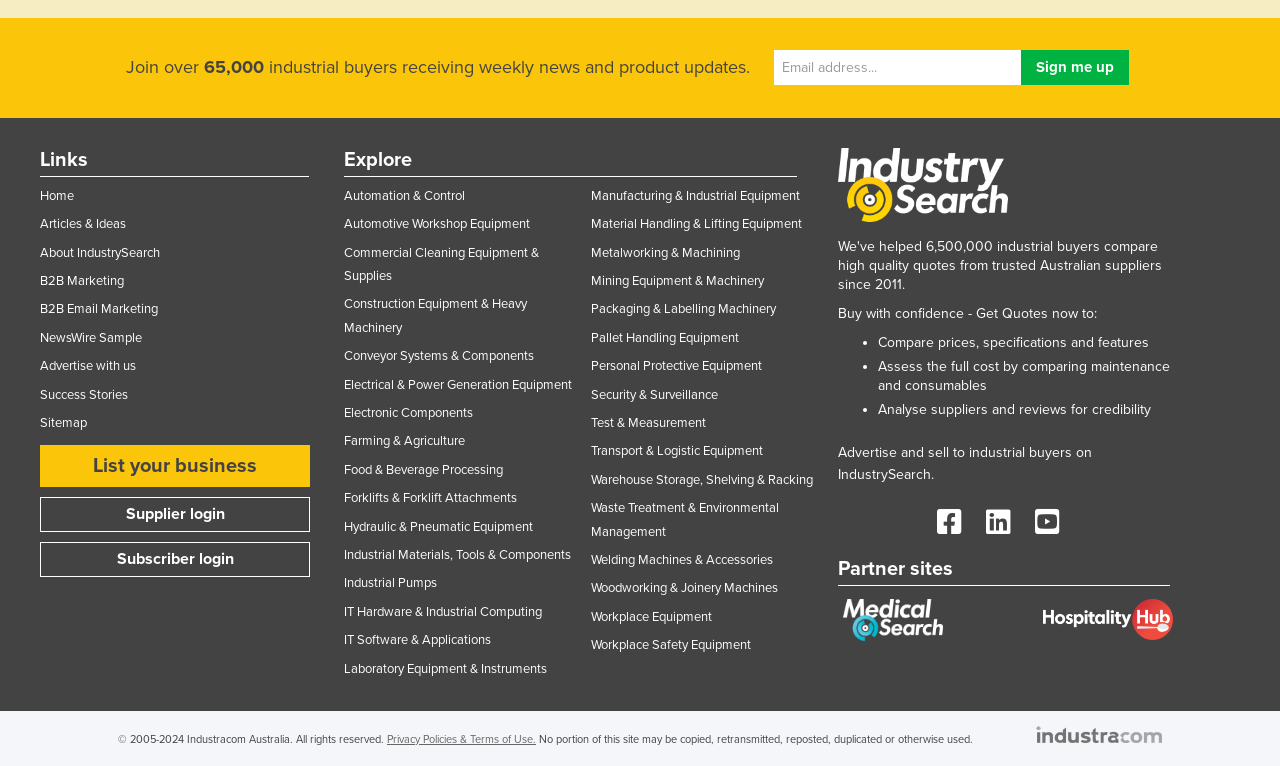Using the provided element description: "Electronic Components", determine the bounding box coordinates of the corresponding UI element in the screenshot.

[0.269, 0.529, 0.37, 0.55]